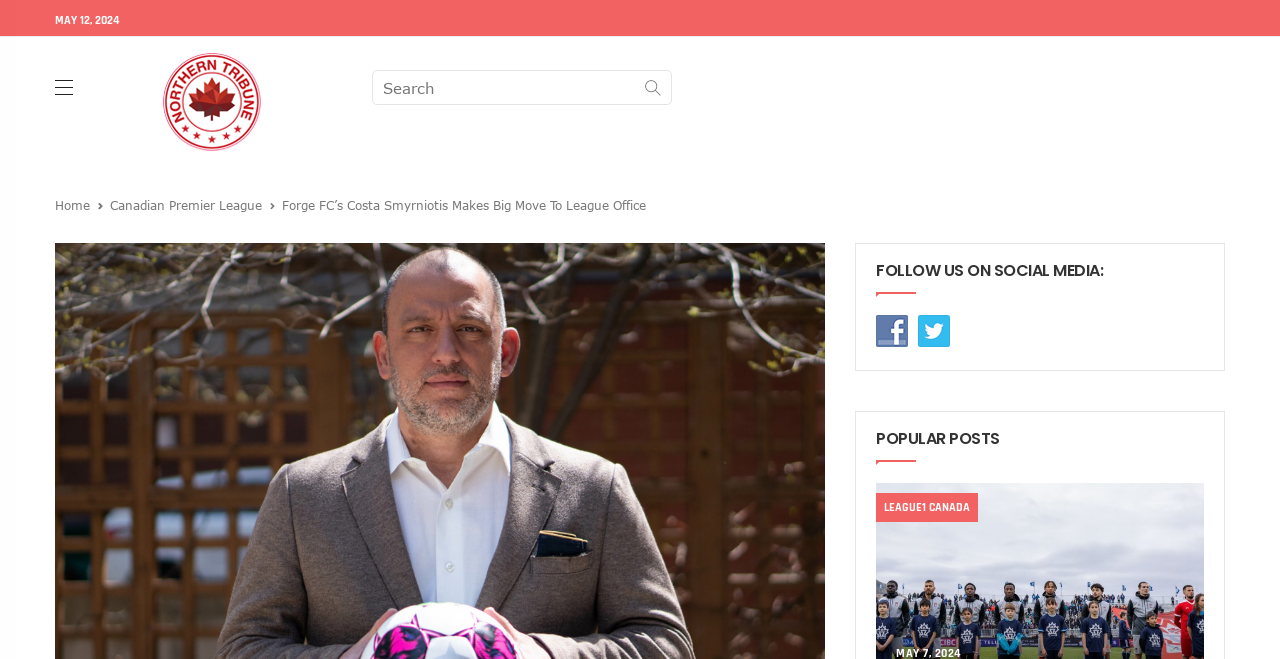Using floating point numbers between 0 and 1, provide the bounding box coordinates in the format (top-left x, top-left y, bottom-right x, bottom-right y). Locate the UI element described here: PUBLISHER'S NG BLOG

None